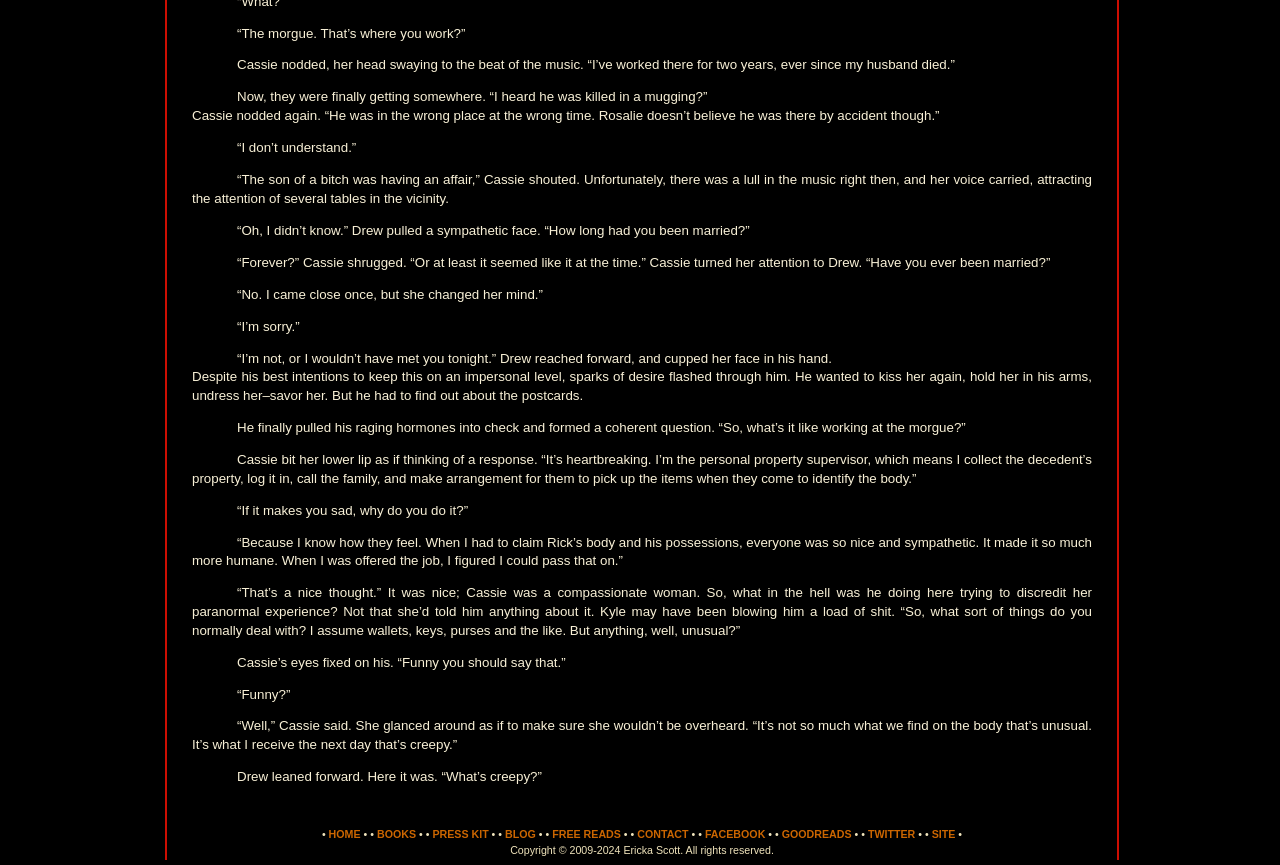Please answer the following question using a single word or phrase: 
What is the topic of conversation between Cassie and Drew?

Cassie's job and paranormal experience